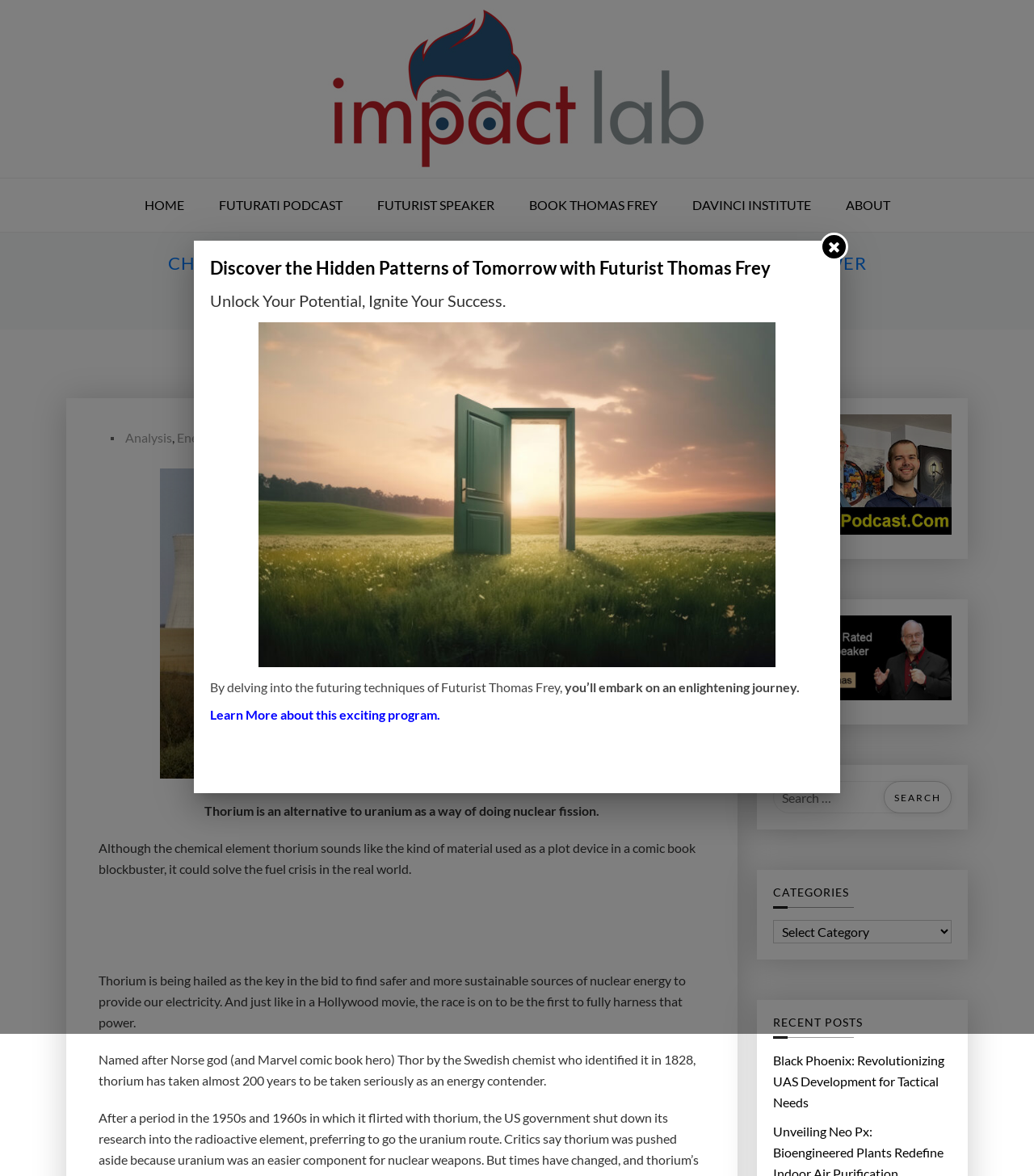Please specify the bounding box coordinates of the clickable section necessary to execute the following command: "Search for a topic".

[0.748, 0.664, 0.92, 0.692]